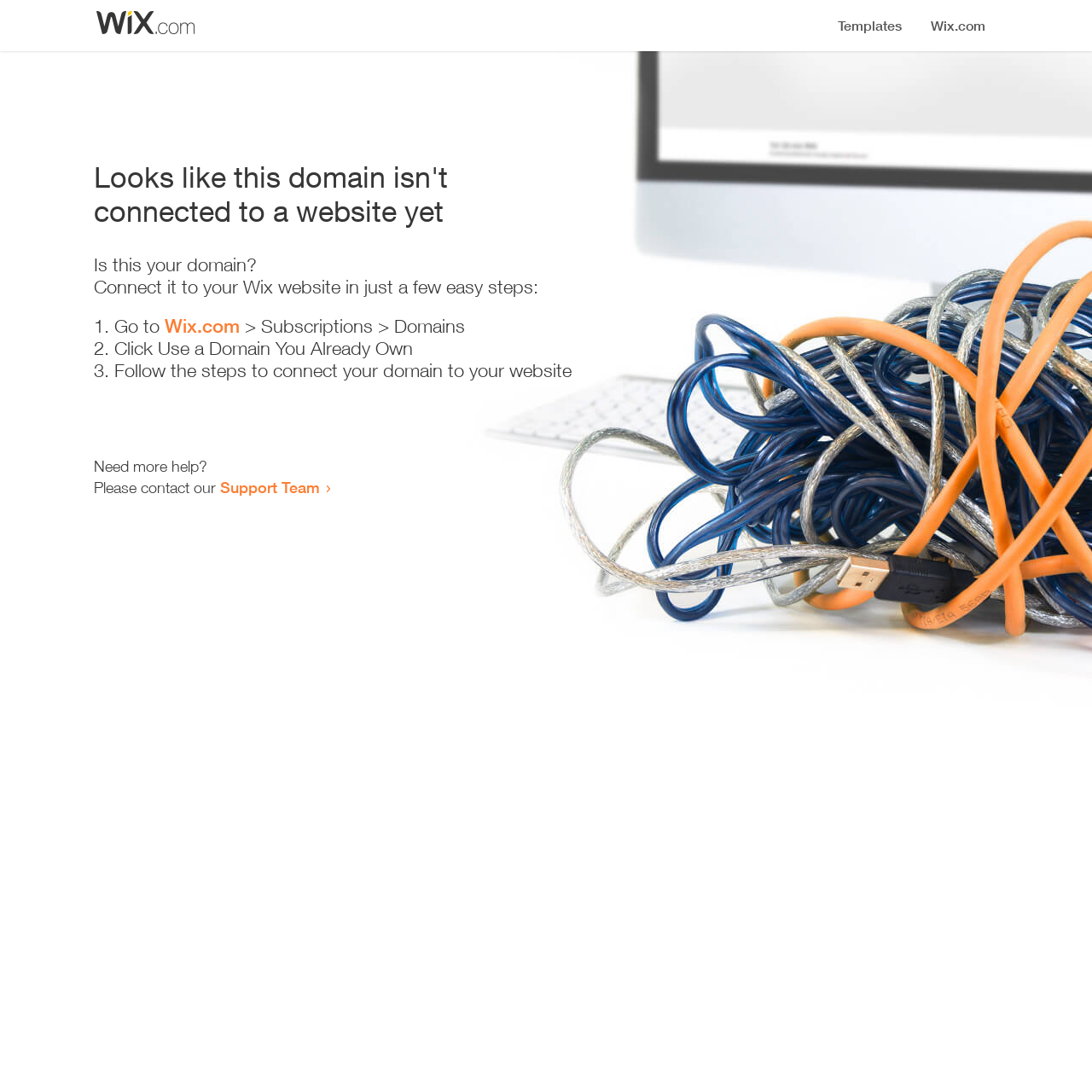Provide a comprehensive caption for the webpage.

The webpage appears to be an error page, indicating that a domain is not connected to a website yet. At the top, there is a small image, likely a logo or icon. Below the image, a prominent heading reads "Looks like this domain isn't connected to a website yet". 

Underneath the heading, a series of instructions are provided to connect the domain to a Wix website. The instructions are divided into three steps, each marked with a numbered list marker (1., 2., and 3.). The first step involves going to Wix.com, followed by navigating to Subscriptions and then Domains. The second step is to click "Use a Domain You Already Own", and the third step is to follow the instructions to connect the domain to the website.

Below the instructions, there is a message asking if the user needs more help, followed by an invitation to contact the Support Team through a link. The overall layout is simple and easy to follow, with clear headings and concise text guiding the user through the process of connecting their domain to a website.